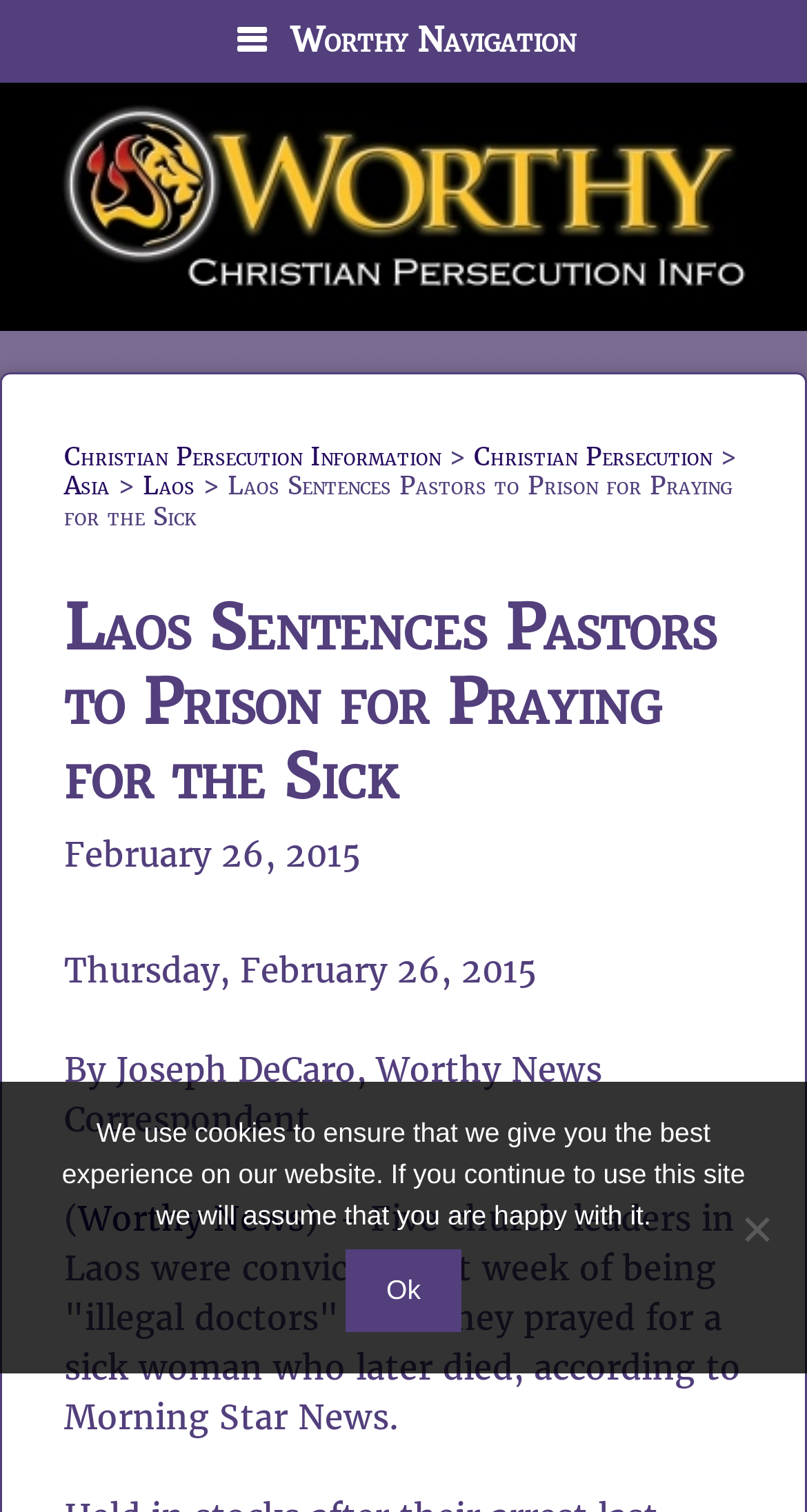Find the bounding box coordinates of the clickable area required to complete the following action: "Enter your comment".

None